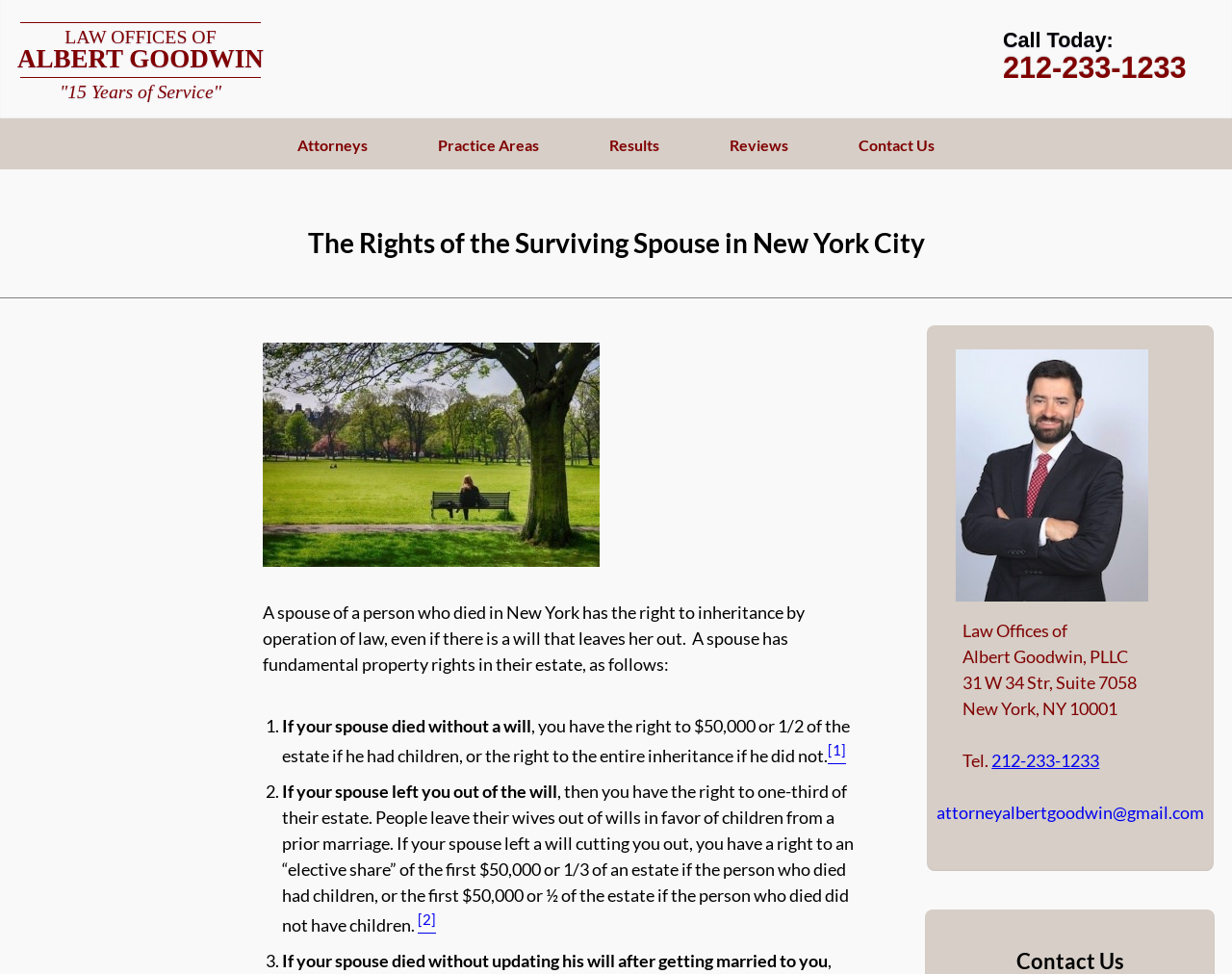Describe all visible elements and their arrangement on the webpage.

The webpage appears to be a law firm's website, specifically focused on the rights of surviving spouses in New York City. At the top left corner, there is a navigation menu with links to "Home", "Attorneys", "Practice Areas", "Results", "Reviews", and "Contact Us". Below this menu, there is a heading that reads "The Rights of the Surviving Spouse in New York City".

To the right of the heading, there is an image of a surviving spouse sitting on a park bench alone. Below this image, there is a paragraph of text that explains the rights of a surviving spouse in New York, including the right to inheritance by operation of law, even if there is a will that leaves them out.

Following this paragraph, there is a list of two points, each with a number and a brief description. The first point explains the rights of a surviving spouse if their partner died without a will, and the second point explains the rights if their partner left them out of the will. Each point has a link to a footnote, denoted by a superscript number.

On the right side of the page, there is an image of Attorney Albert Goodwin, along with his contact information, including his law firm's name, address, phone number, and email address. Above this section, there is a call-to-action to "Call Today" with the phone number 212-233-1233.